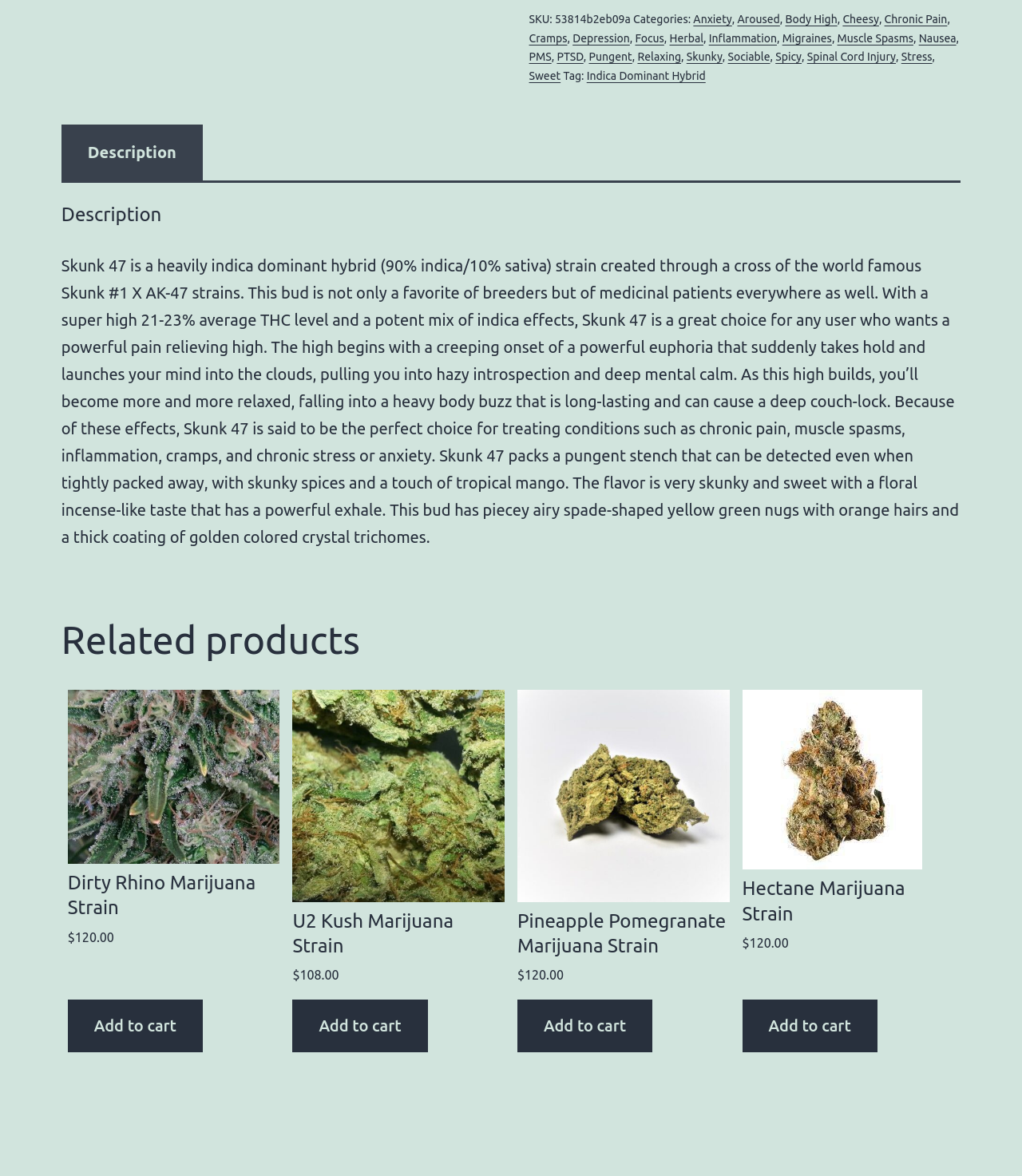Identify the bounding box of the UI component described as: "Nausea".

[0.899, 0.027, 0.936, 0.038]